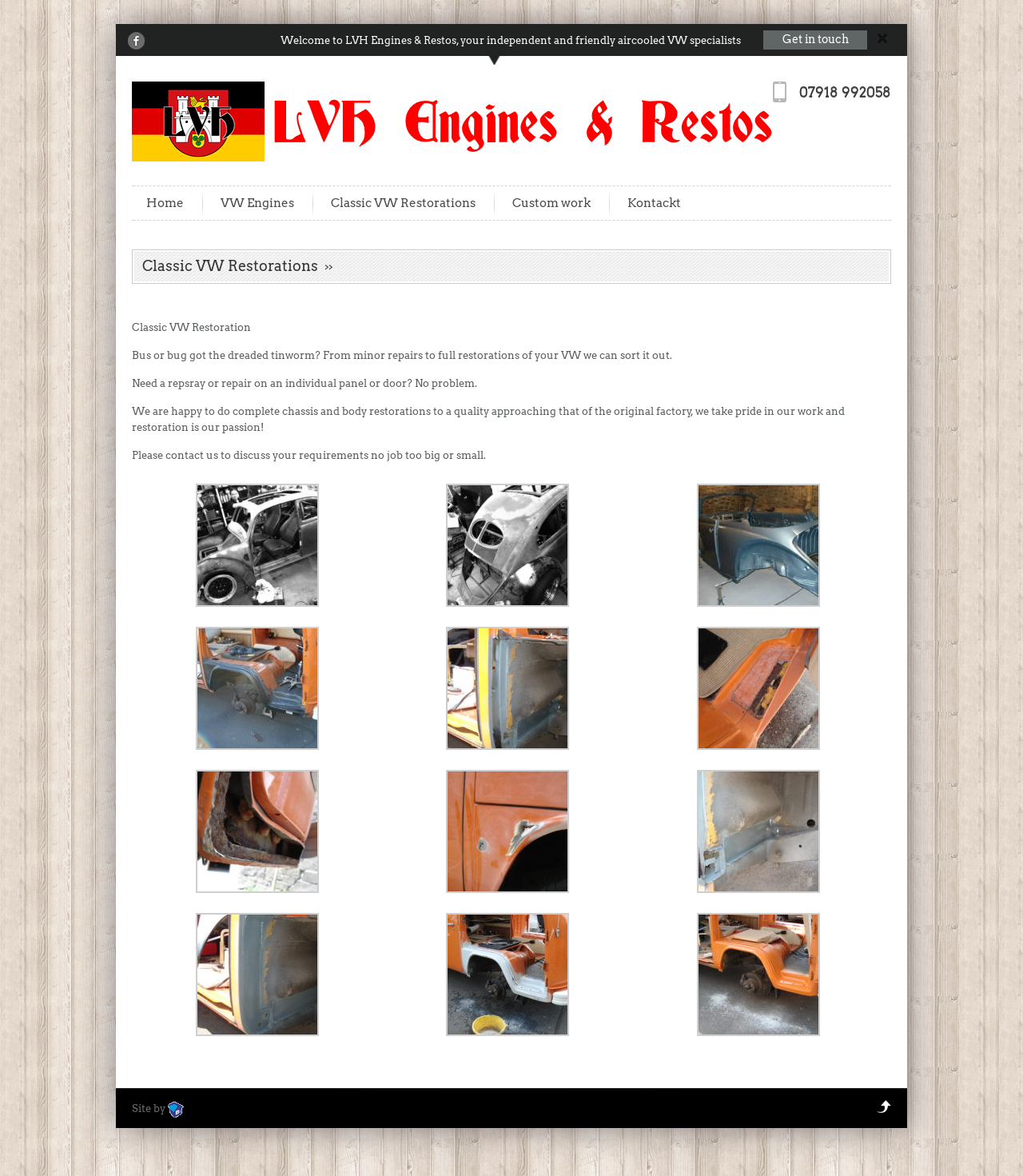Please locate the bounding box coordinates for the element that should be clicked to achieve the following instruction: "Contact us". Ensure the coordinates are given as four float numbers between 0 and 1, i.e., [left, top, right, bottom].

[0.781, 0.071, 0.871, 0.085]